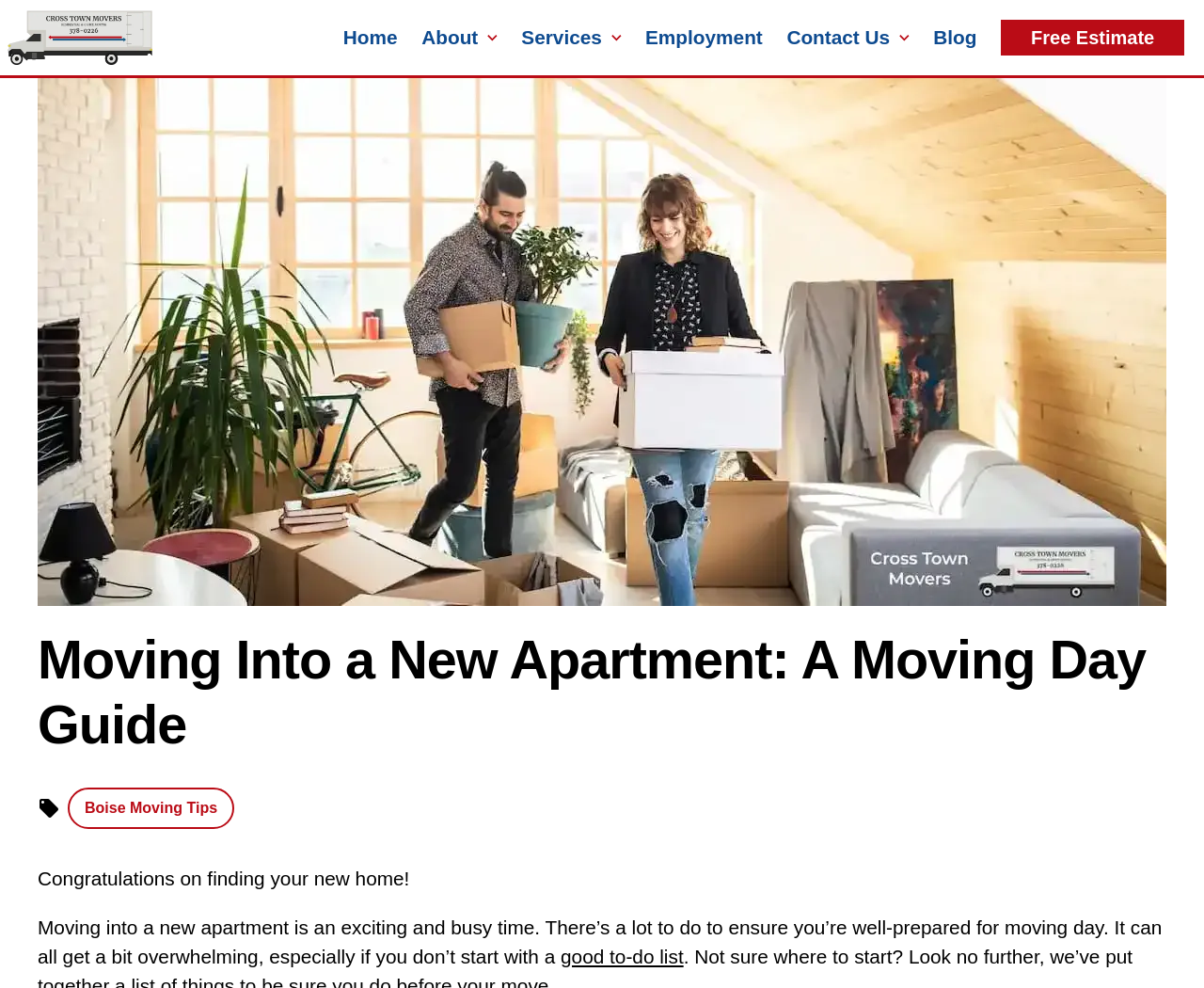Provide a short answer to the following question with just one word or phrase: What is the link to get a free estimate?

Free Estimate